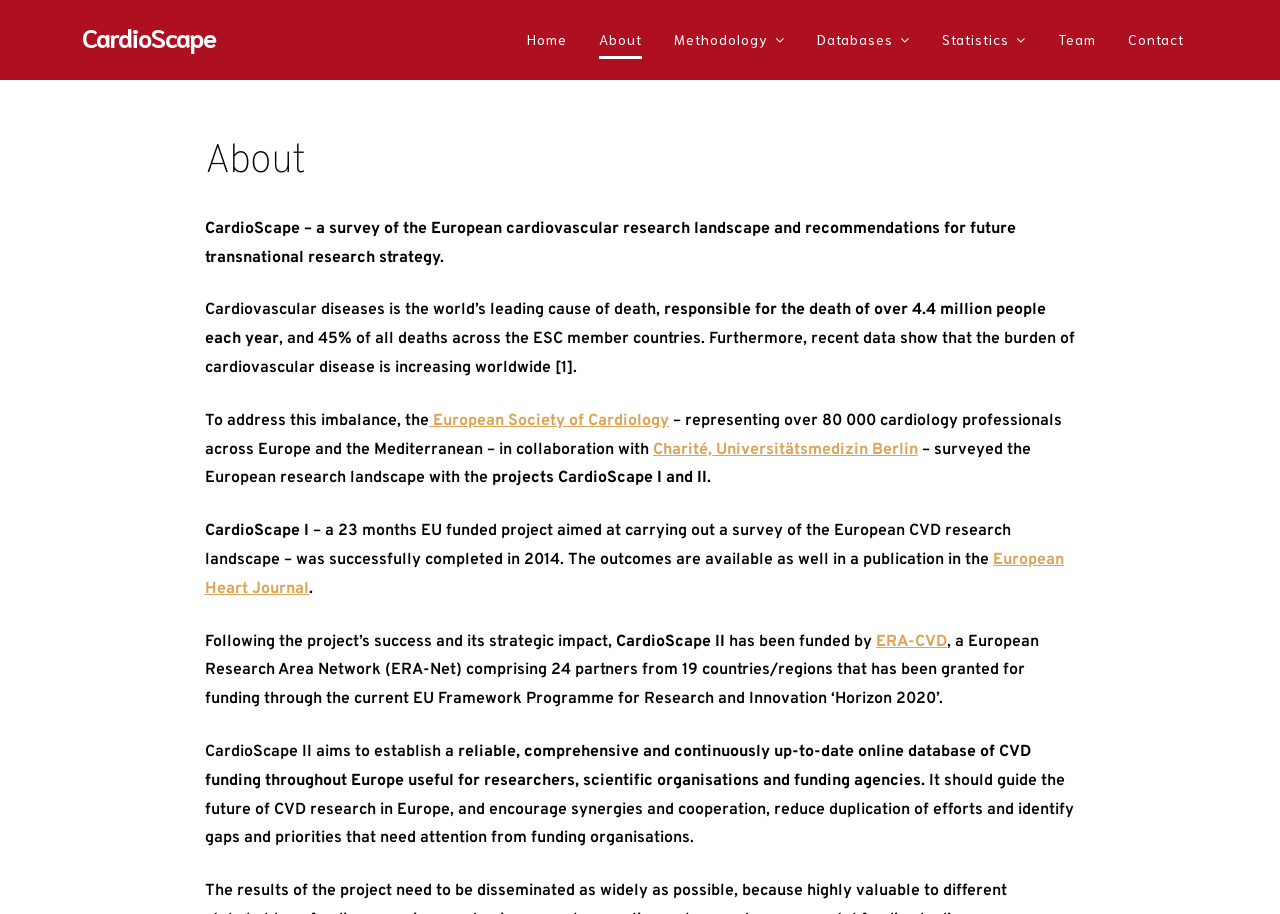Find the bounding box coordinates of the element I should click to carry out the following instruction: "Click the 'European Society of Cardiology' link".

[0.335, 0.449, 0.523, 0.471]